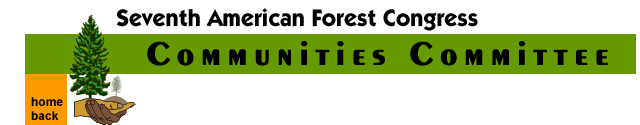Offer a detailed explanation of the image's components.

The image features a header for the "Seventh American Forest Congress," prominently displaying the title in bold black font against a vibrant green background. Centered beneath the title is the text "COMMUNITIES COMMITTEE," also in capitalized black letters, conveying a sense of importance and focus on community involvement in forestry initiatives. 

To the left, a graphical element showcases a stylized tree, symbolizing forestry, while beneath it, an illustration of a cross-section of soil with roots symbolizes the connection between the community and the land. This adds a visual emphasis on sustainability and environmental stewardship. 

At the far left, there are buttons labeled “home” and “back” in orange, providing navigation options for further exploration of the Congress's materials or return to prior pages. The overall design is eye-catching, aimed at engaging visitors with themes of community and forestry sustainability.